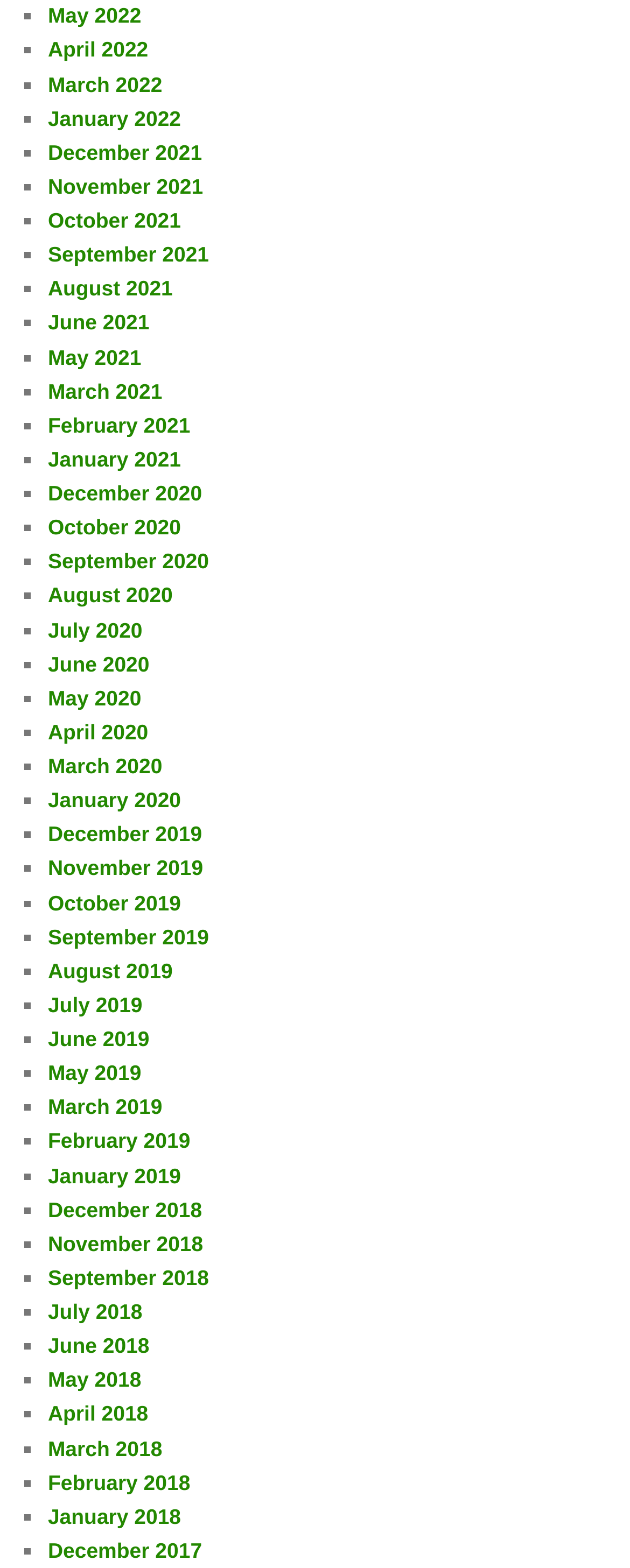Answer the following query with a single word or phrase:
How many months are listed on the webpage?

36